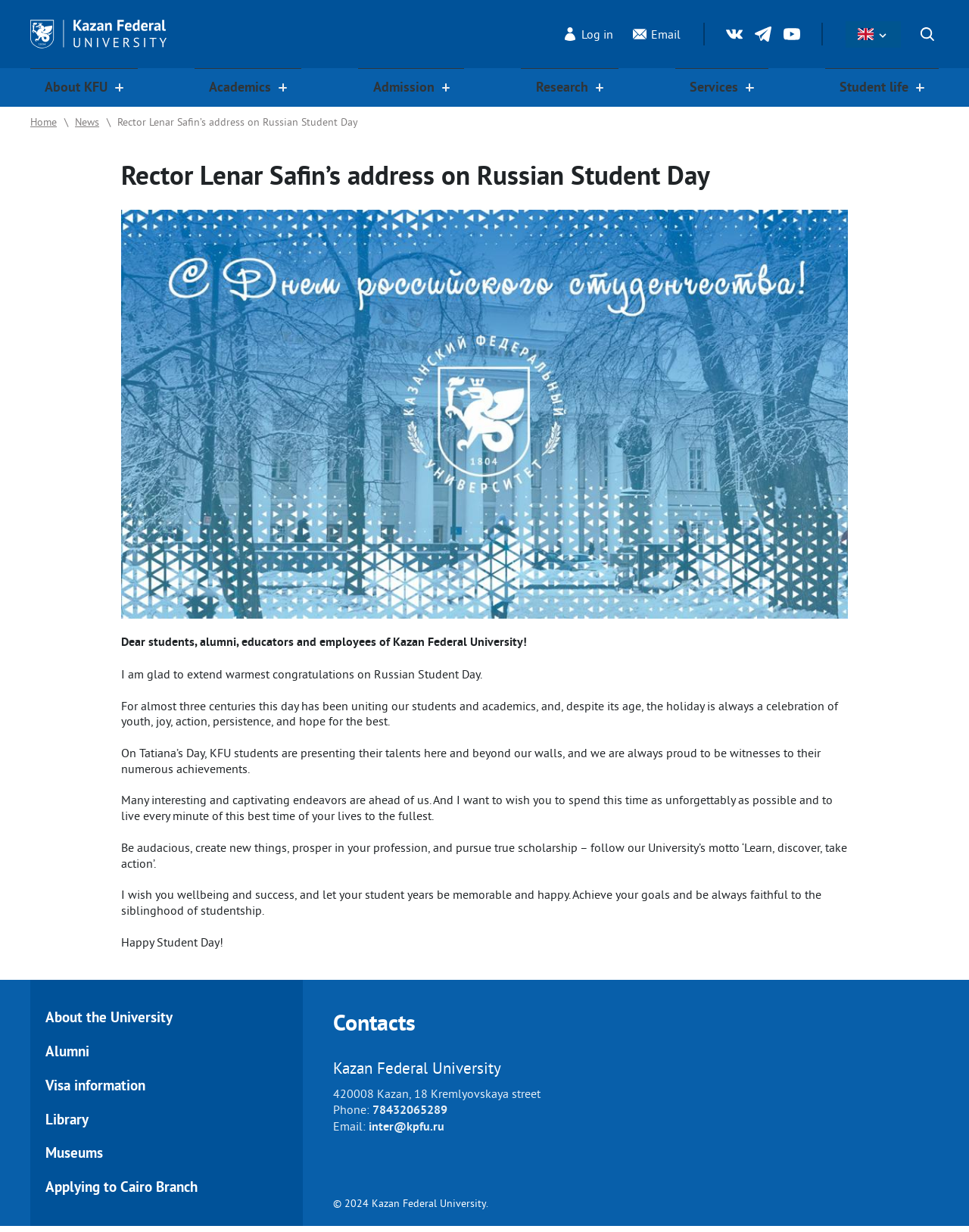Identify the bounding box coordinates for the UI element mentioned here: "C02 Laser Resurfacing". Provide the coordinates as four float values between 0 and 1, i.e., [left, top, right, bottom].

None